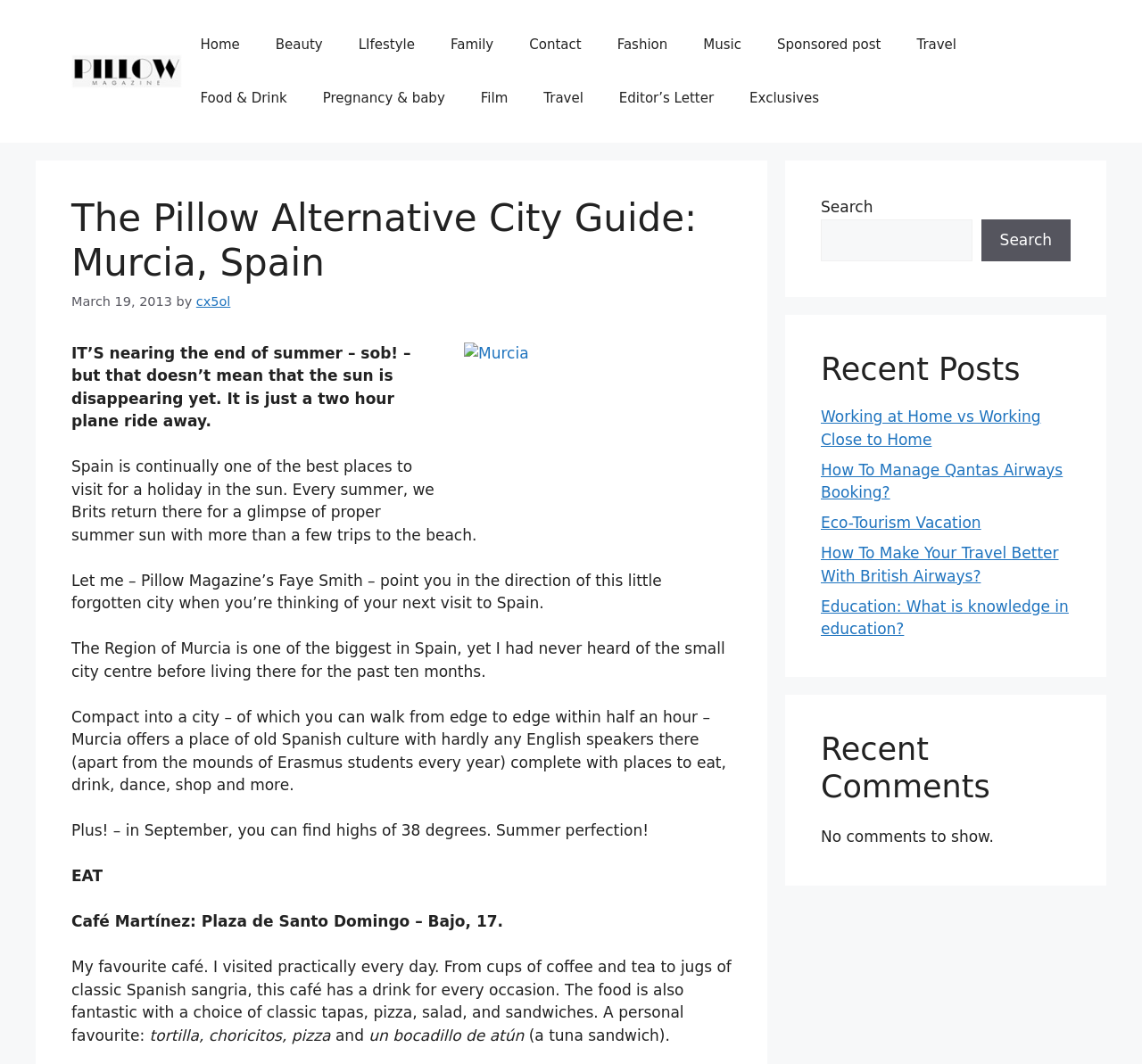Identify the bounding box coordinates of the clickable region necessary to fulfill the following instruction: "Click on the 'Pillow Magazine' link". The bounding box coordinates should be four float numbers between 0 and 1, i.e., [left, top, right, bottom].

[0.062, 0.058, 0.16, 0.075]